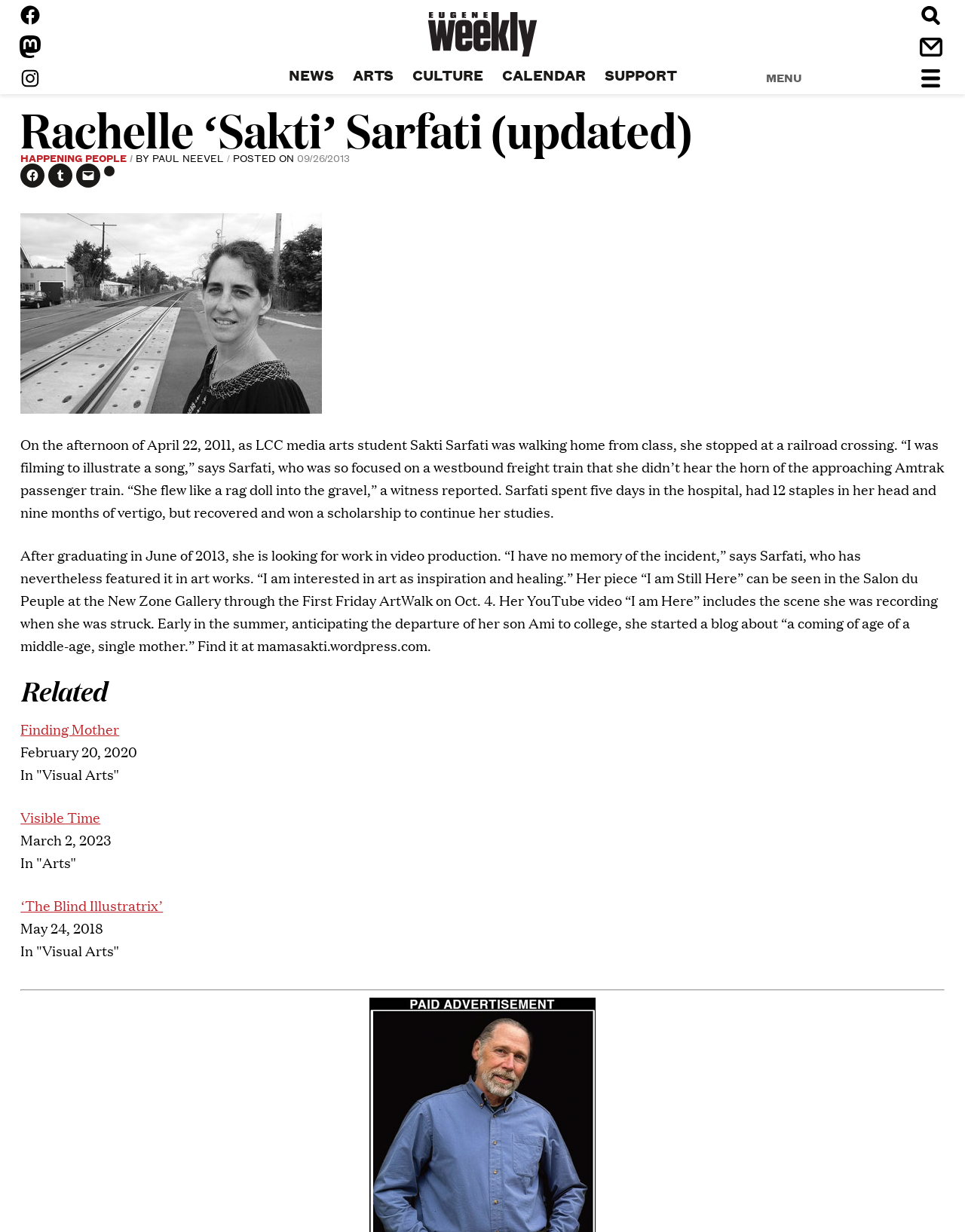Please answer the following question using a single word or phrase: 
What is the name of the person featured in the article?

Rachelle ‘Sakti’ Sarfati